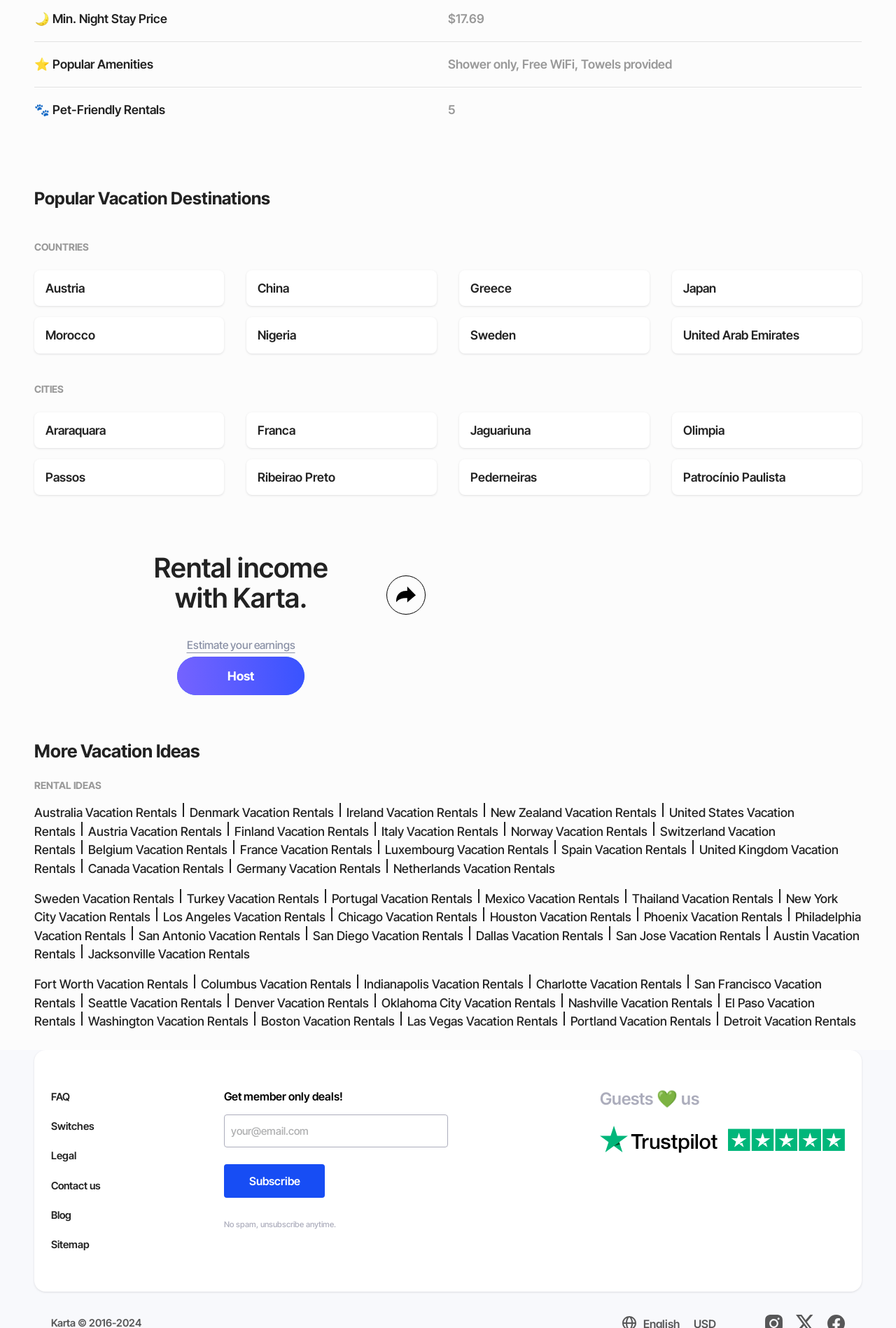Please identify the bounding box coordinates of the clickable element to fulfill the following instruction: "View more actions". The coordinates should be four float numbers between 0 and 1, i.e., [left, top, right, bottom].

None